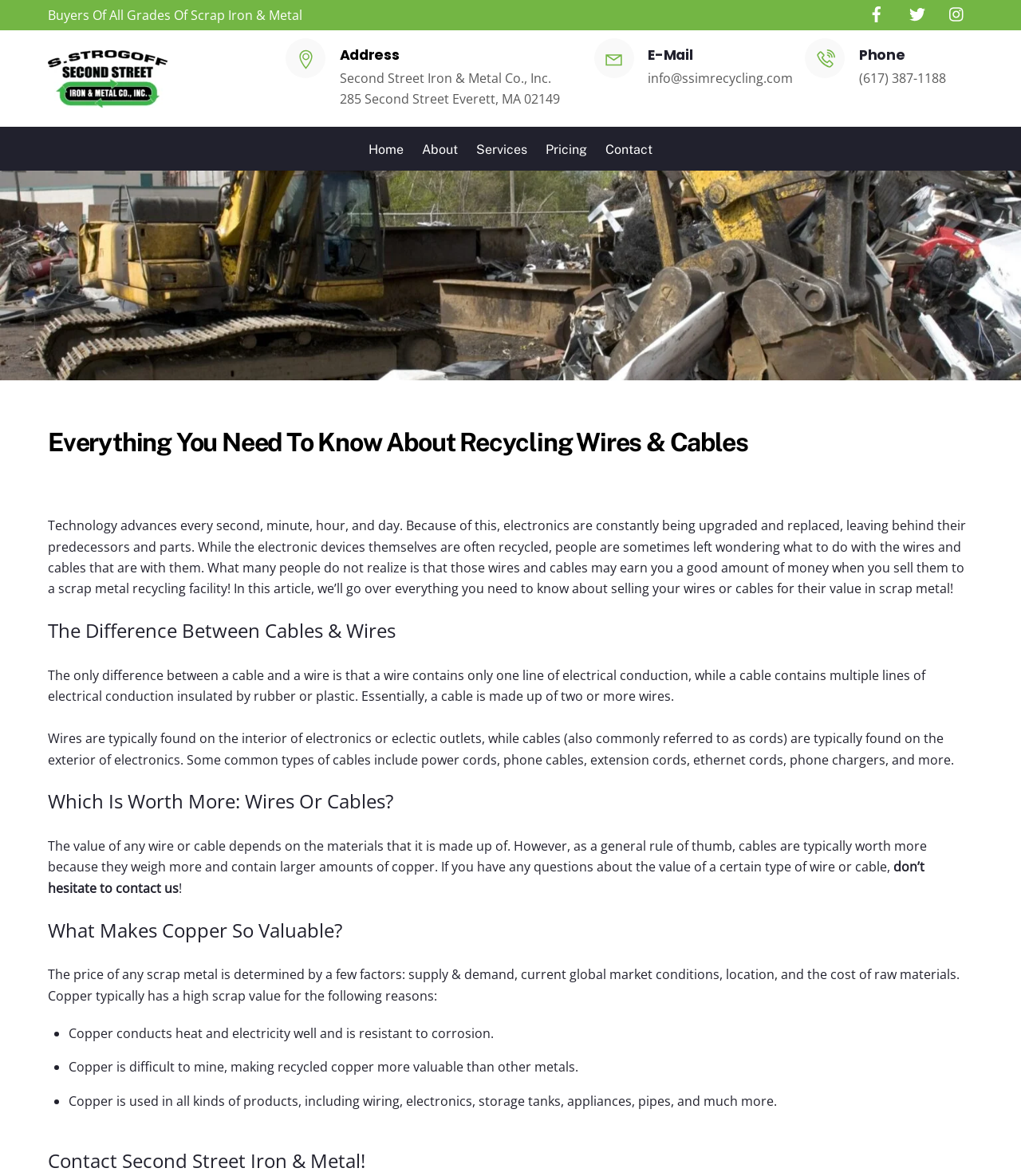What can you do with wires and cables?
Please provide a comprehensive answer based on the contents of the image.

The webpage suggests that wires and cables can be sold to a scrap metal recycling facility, as stated in the introduction section of the webpage, which says 'those wires and cables may earn you a good amount of money when you sell them to a scrap metal recycling facility'.